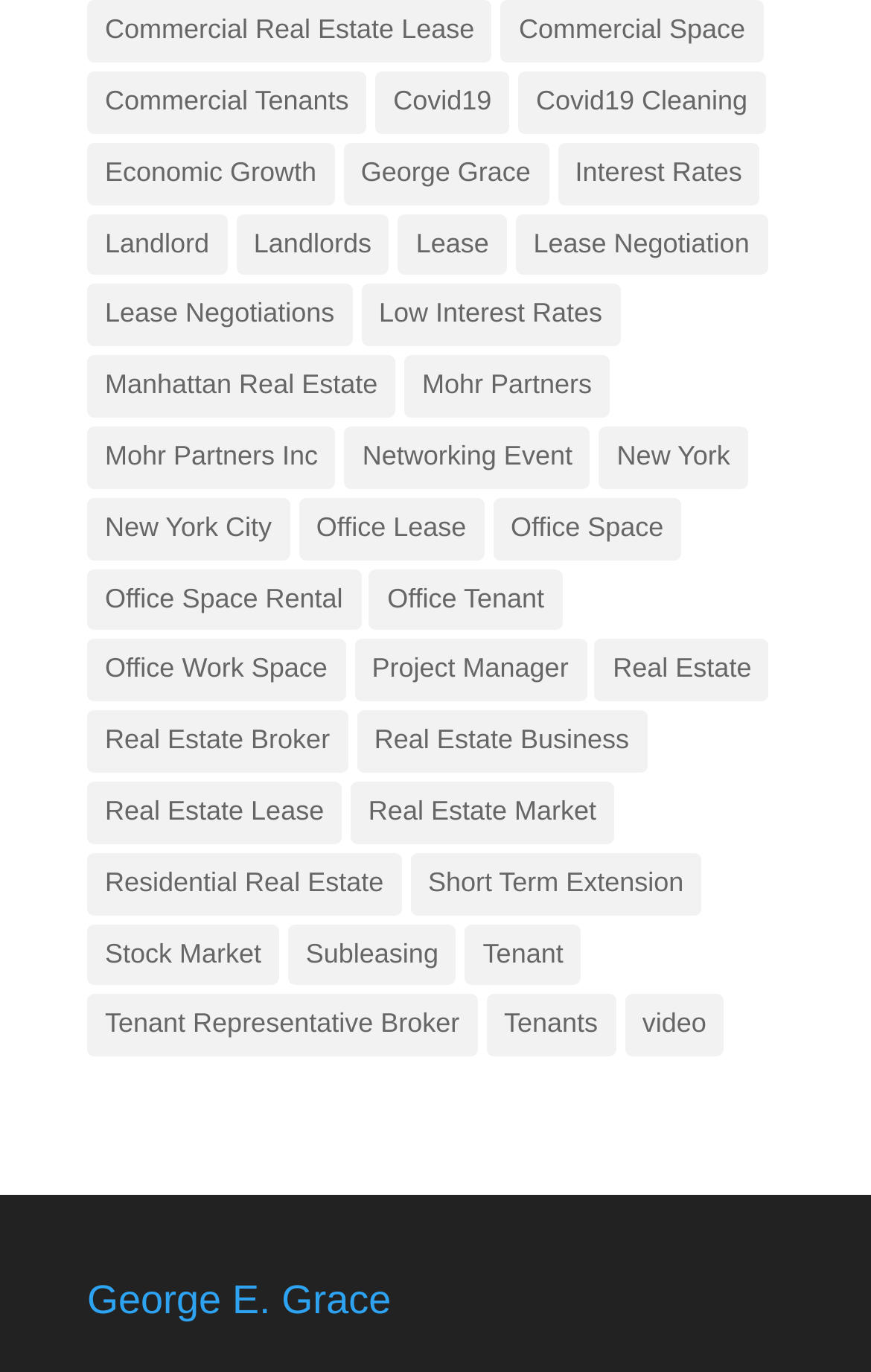Give a one-word or short phrase answer to the question: 
What type of event is mentioned on the webpage?

Networking Event